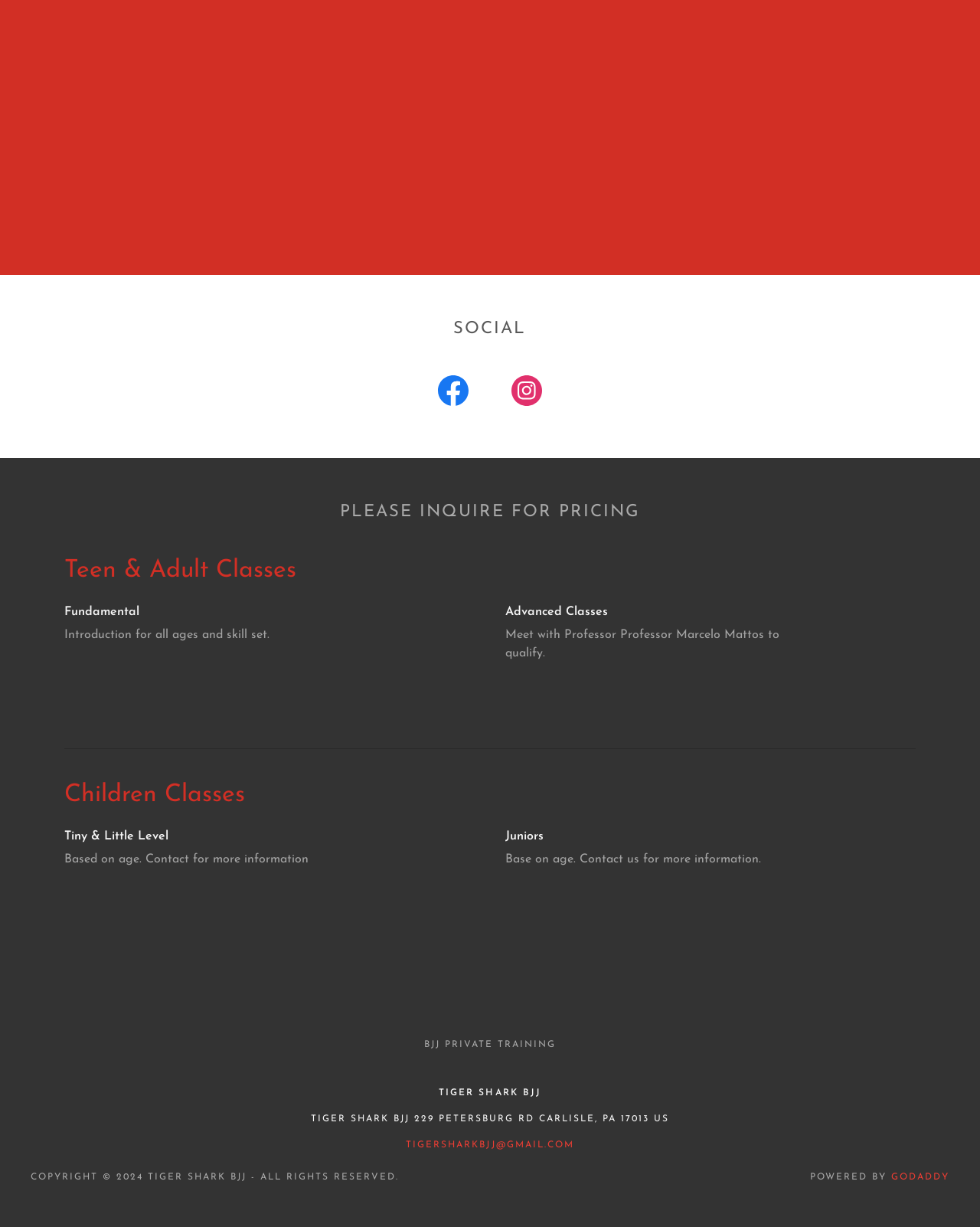Determine the bounding box coordinates in the format (top-left x, top-left y, bottom-right x, bottom-right y). Ensure all values are floating point numbers between 0 and 1. Identify the bounding box of the UI element described by: tigersharkbjj@gmail.com

[0.414, 0.929, 0.586, 0.937]